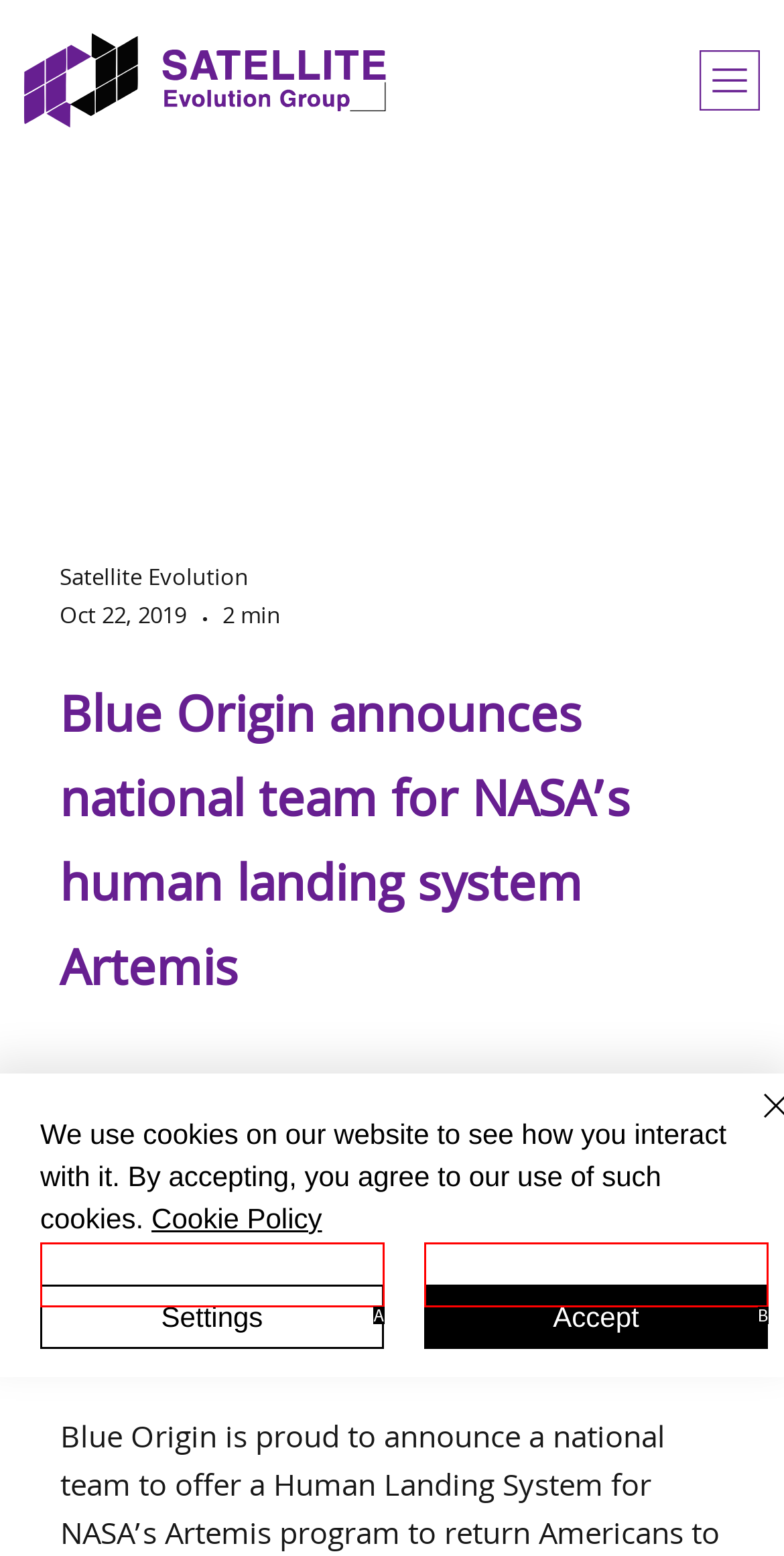Which lettered UI element aligns with this description: Accept
Provide your answer using the letter from the available choices.

B